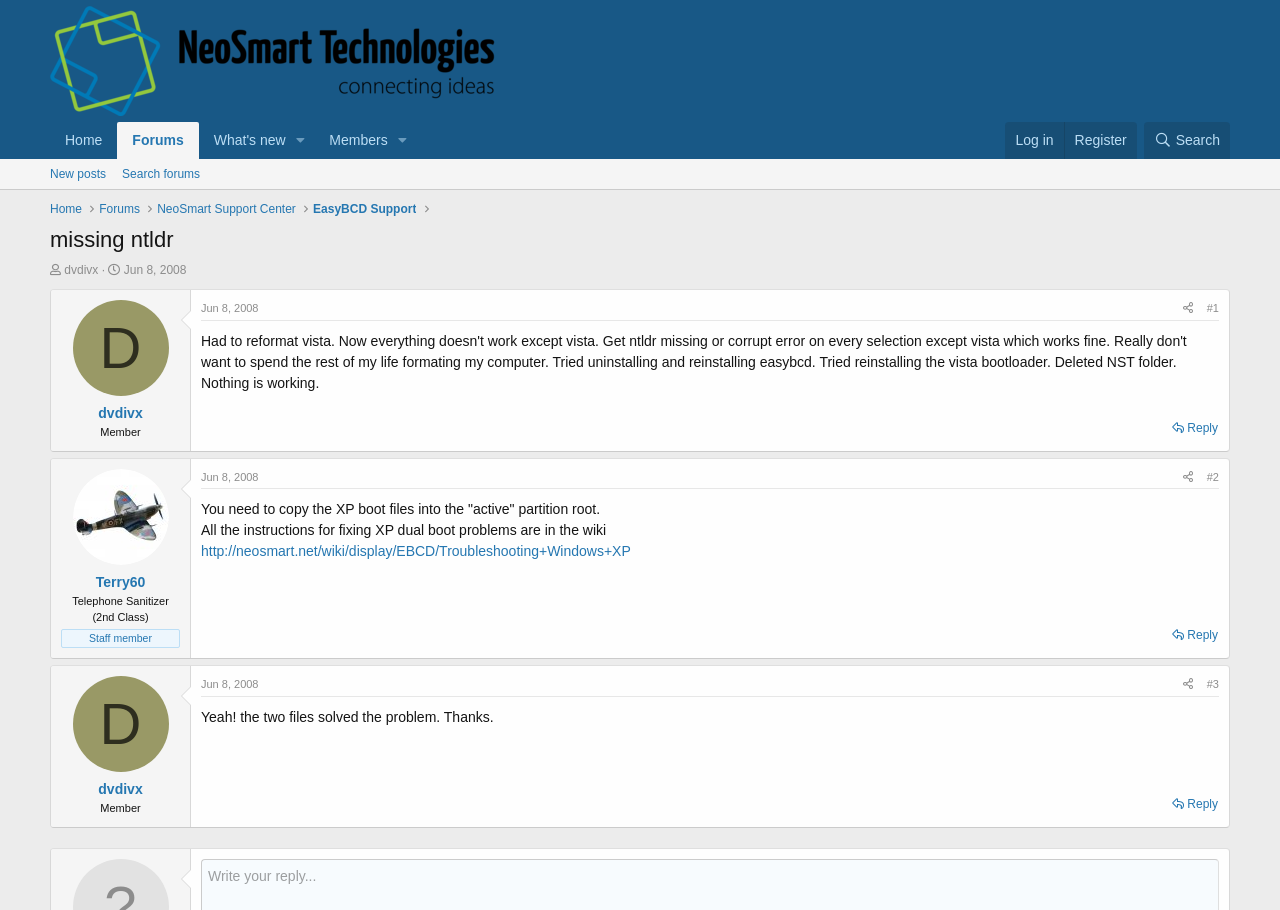Determine the bounding box coordinates for the region that must be clicked to execute the following instruction: "Reply to the post".

[0.913, 0.455, 0.955, 0.484]